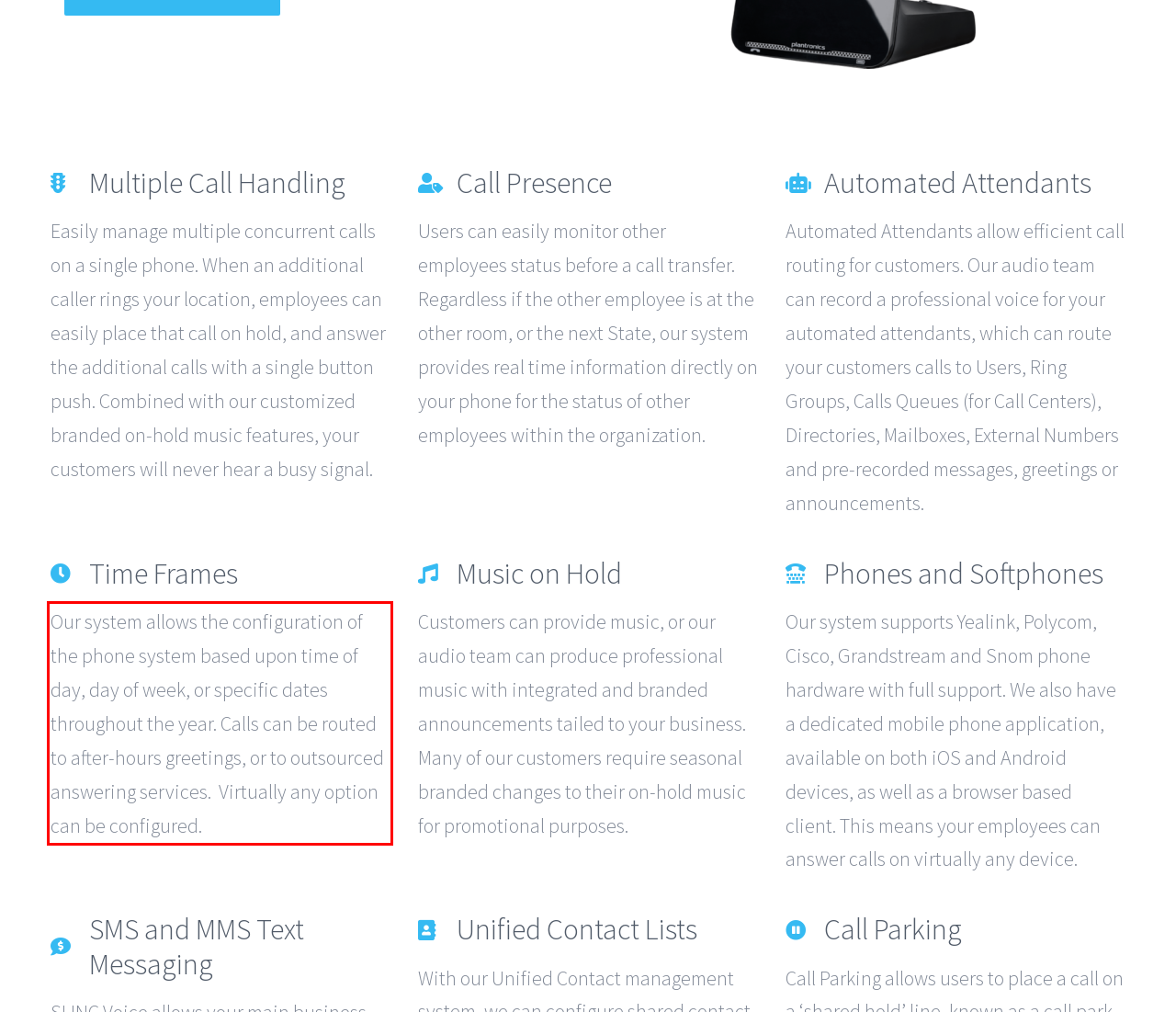Identify the red bounding box in the webpage screenshot and perform OCR to generate the text content enclosed.

Our system allows the configuration of the phone system based upon time of day, day of week, or specific dates throughout the year. Calls can be routed to after-hours greetings, or to outsourced answering services. Virtually any option can be configured.